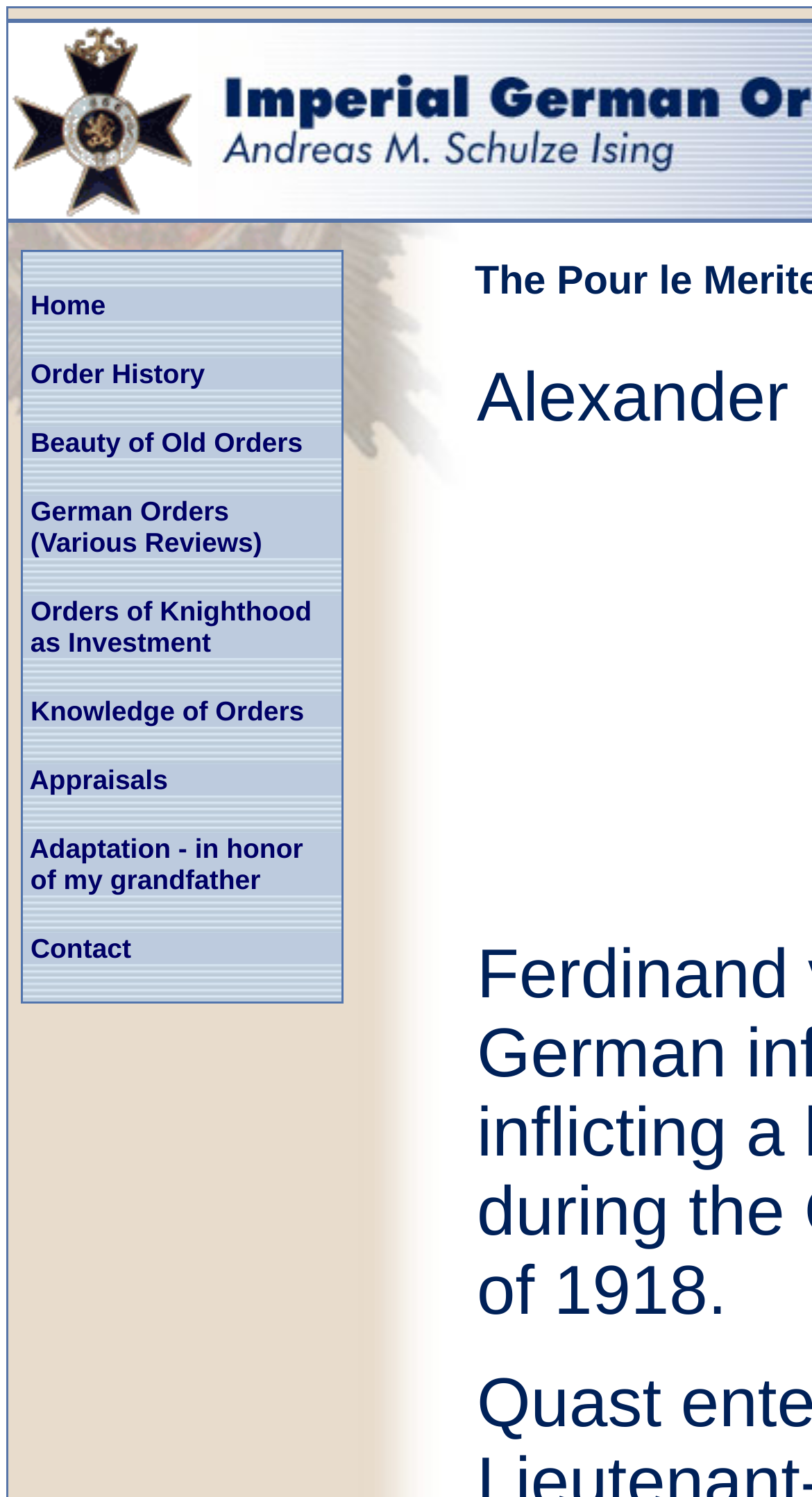Could you provide the bounding box coordinates for the portion of the screen to click to complete this instruction: "Click on Home"?

[0.038, 0.193, 0.13, 0.214]